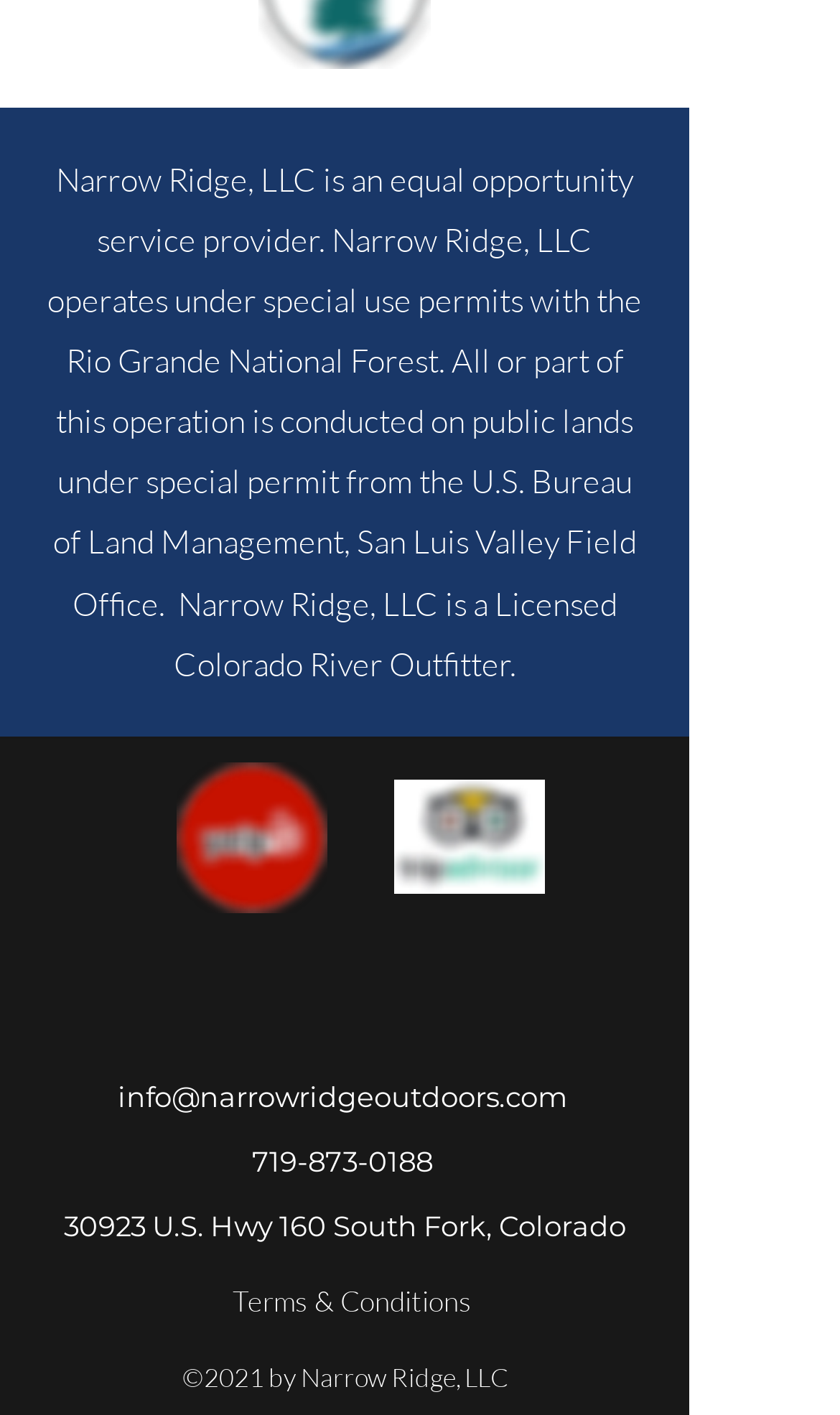Using the description "Seizure", locate and provide the bounding box of the UI element.

None